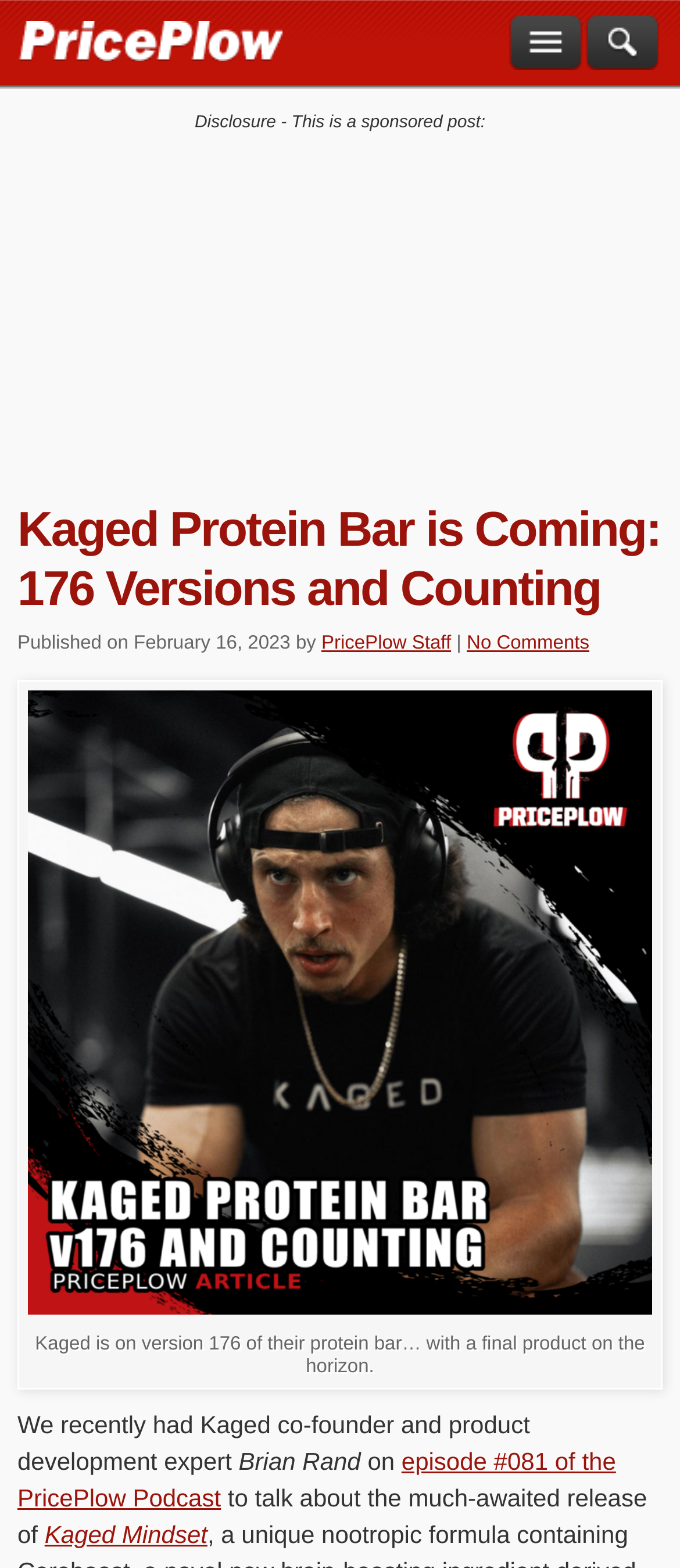What is the name of the podcast episode mentioned in the article?
Please respond to the question with a detailed and well-explained answer.

I found the podcast episode name by looking at the link 'episode #081 of the PricePlow Podcast' which is mentioned in the article as an episode where Kaged co-founder and product development expert Brian Rand was a guest.